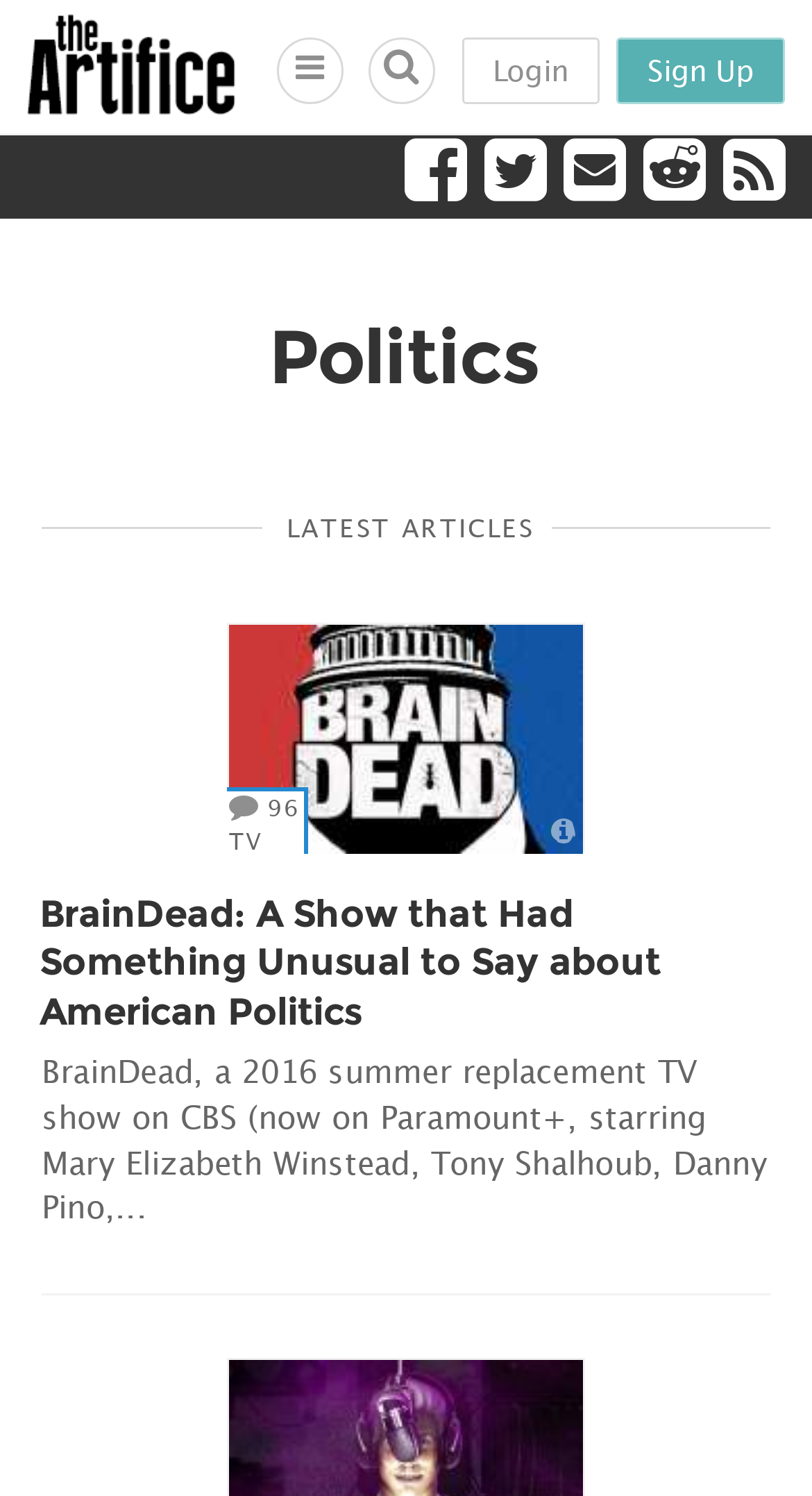Describe all the key features and sections of the webpage thoroughly.

The webpage is about Politics articles on The Artifice, an online magazine that covers various art forms. At the top left, there is a logo of The Artifice, accompanied by a link to the website. To the right of the logo, there are several icons, including a search icon, a login link, and a sign-up link. Below these icons, there are five social media links.

The main content of the webpage is divided into two sections. The first section has a heading "Politics" and the second section has a heading "LATEST ARTICLES". The "LATEST ARTICLES" section is further divided into rows, with each row containing two articles. The first article in the first row has a title "TV" with a number "96" and a star icon, accompanied by a brief description. The second article in the first row has a long title "BrainDead: A Show that Had Something Unusual to Say about American Politics" with a brief summary of the article.